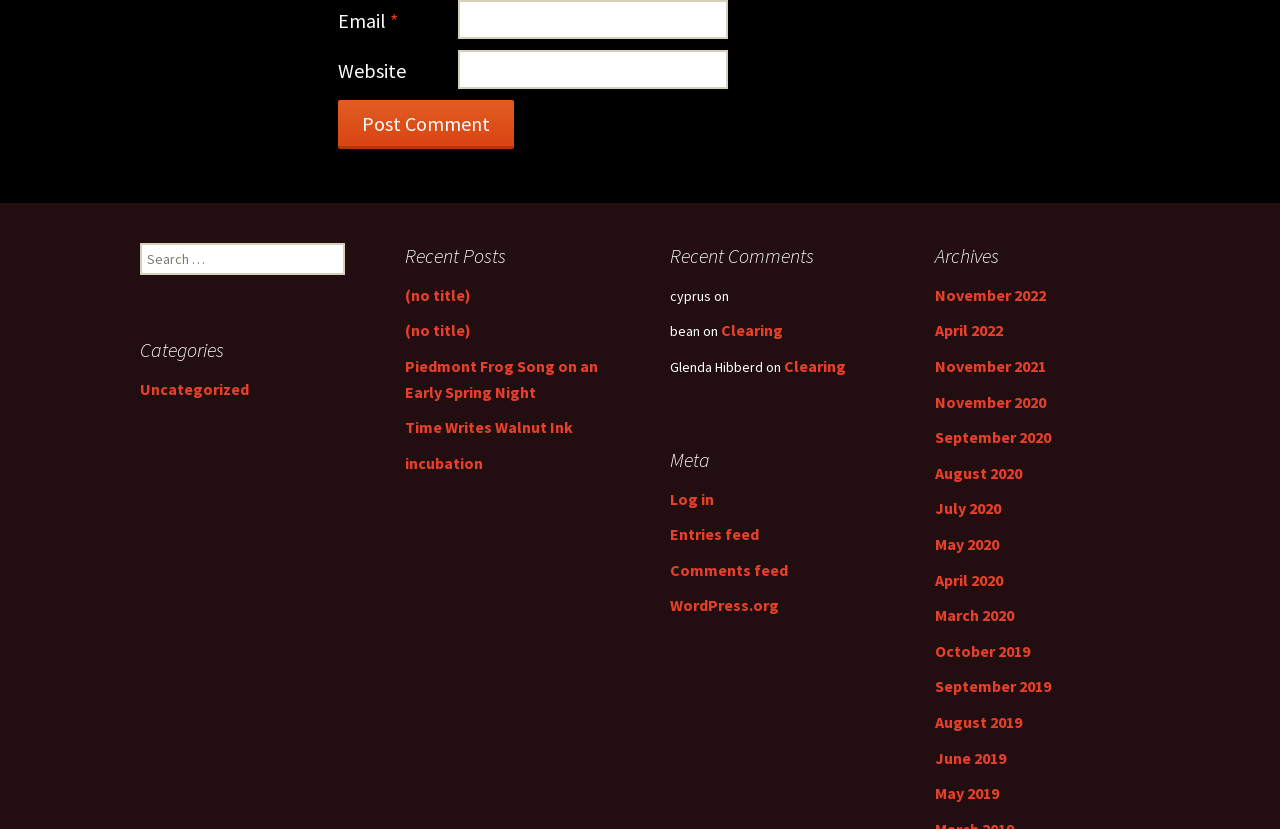Could you specify the bounding box coordinates for the clickable section to complete the following instruction: "Log in to the website"?

[0.523, 0.589, 0.558, 0.613]